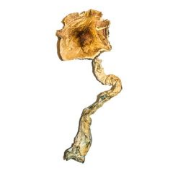Based on the image, give a detailed response to the question: What is the color of the mushroom's cap?

The caption describes the mushroom's cap as having a 'distinctive golden-brown' color, which suggests that the cap has a warm, earthy tone.